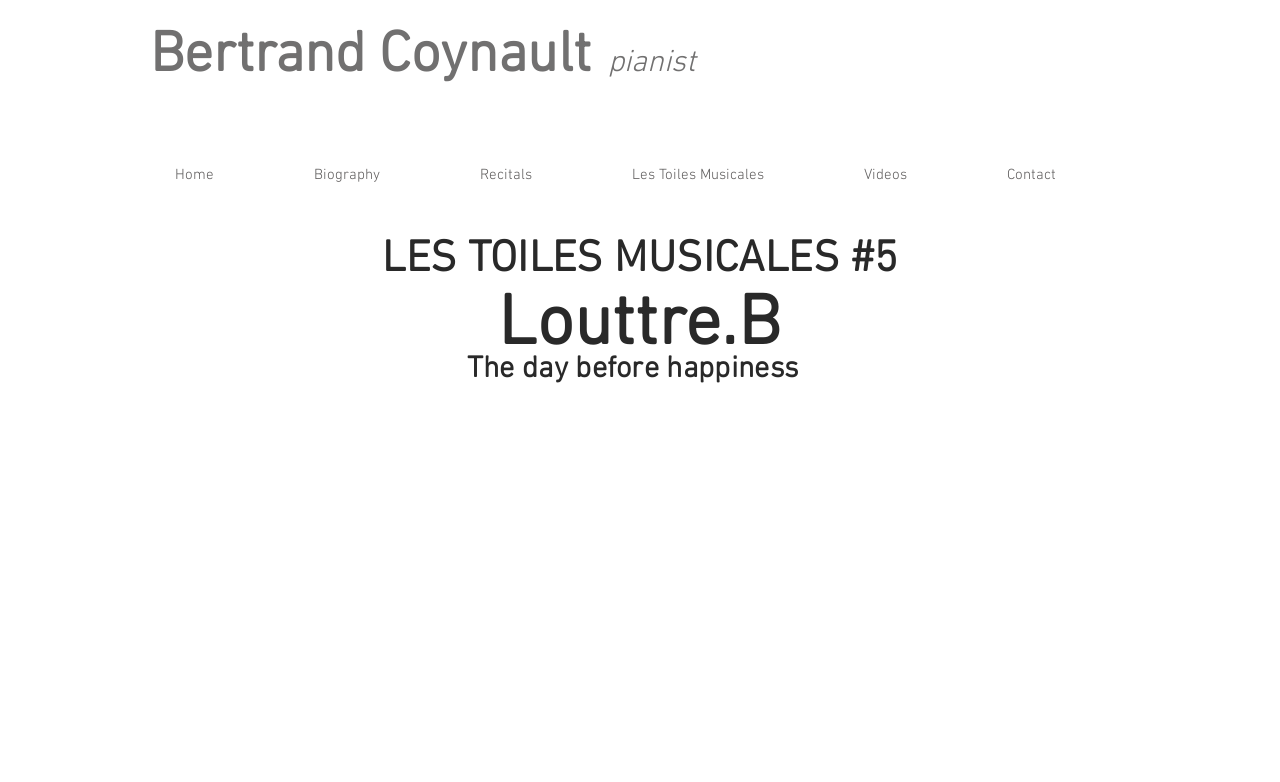Generate a thorough caption that explains the contents of the webpage.

The webpage is about Bertrand Coynault, a pianist, and his musical project "Les Toiles Musicales". At the top of the page, there is a navigation menu with 6 links: "Home", "Biography", "Recitals", "Les Toiles Musicales", "Videos", and "Contact". These links are aligned horizontally and take up about 75% of the page width.

Below the navigation menu, there is a heading that reads "Bertrand Coynault pianist", which spans the full width of the page. 

Further down, there is a larger heading that announces the fifth opus of "Les Toiles Musicales", titled "Louttre.B, The day before happiness". This heading is also full-width and is divided into three parts: "Louttre.B" is not explicitly mentioned, but it is implied to be part of the title, followed by "The day before" and then "happiness". The text "The day before" and "happiness" are separated and positioned slightly below the top of the heading.